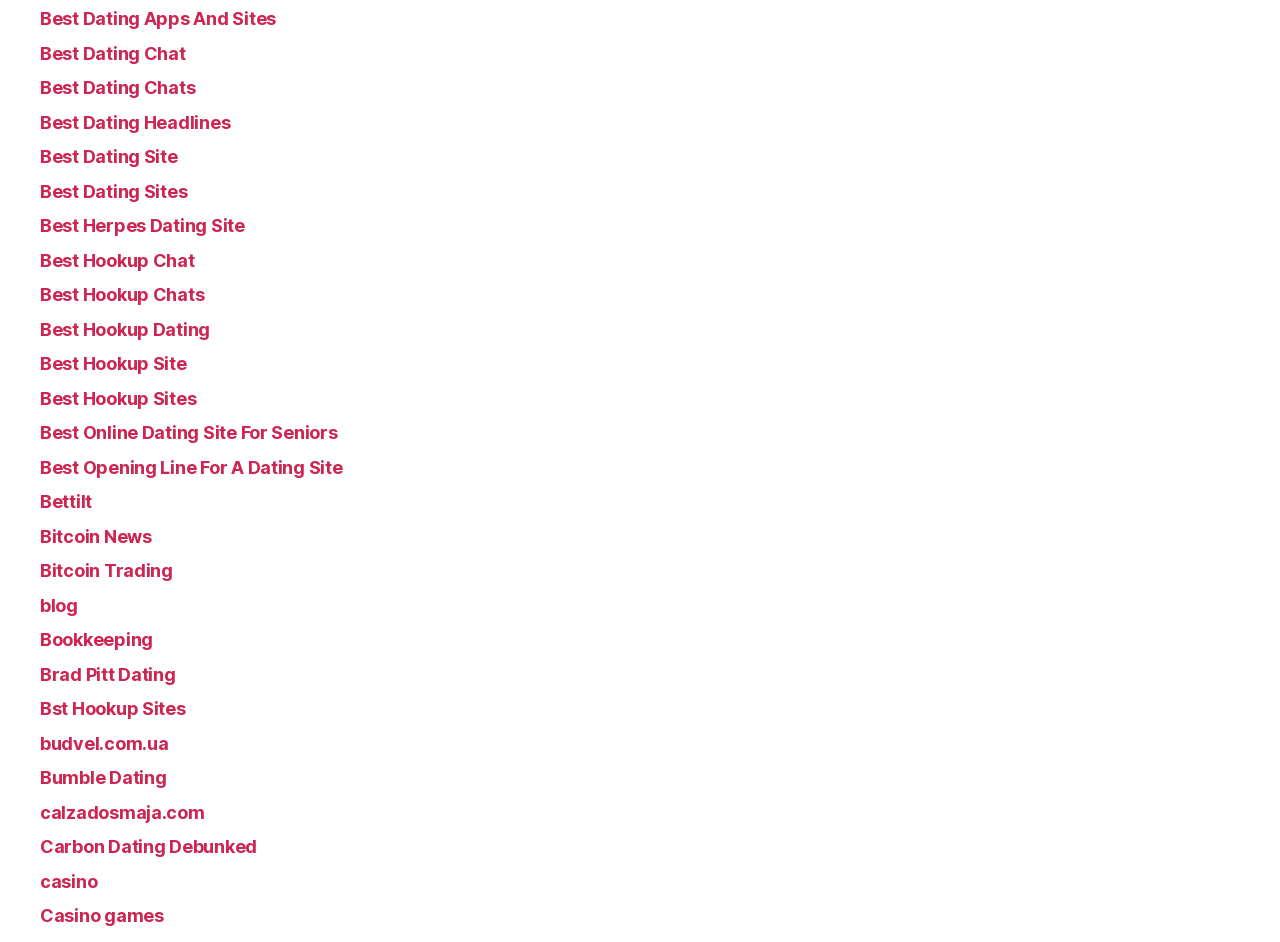Are there any non-dating related links on this webpage?
Look at the screenshot and respond with a single word or phrase.

Yes